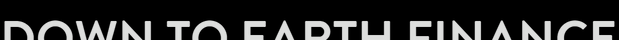Reply to the question with a single word or phrase:
What is the purpose of the branding element?

To resonate with individuals